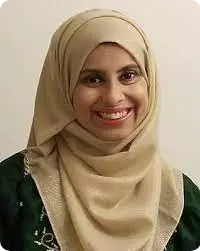Answer the question using only one word or a concise phrase: What is the purpose of the image collection?

Showcasing healthcare experts